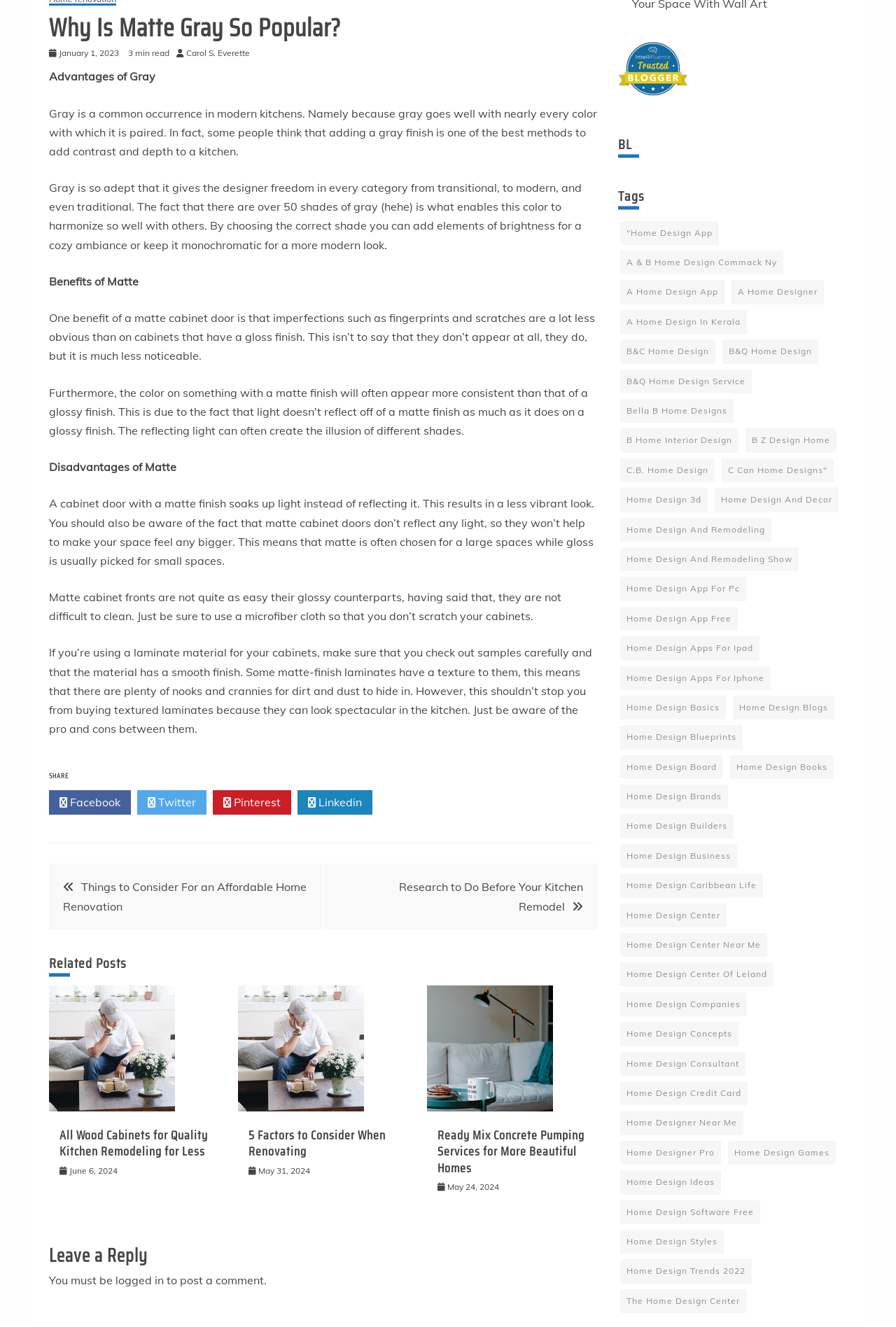Respond with a single word or phrase to the following question: What is the topic of the related post 'All Wood Cabinets for Quality Kitchen Remodeling for Less'?

Kitchen remodeling